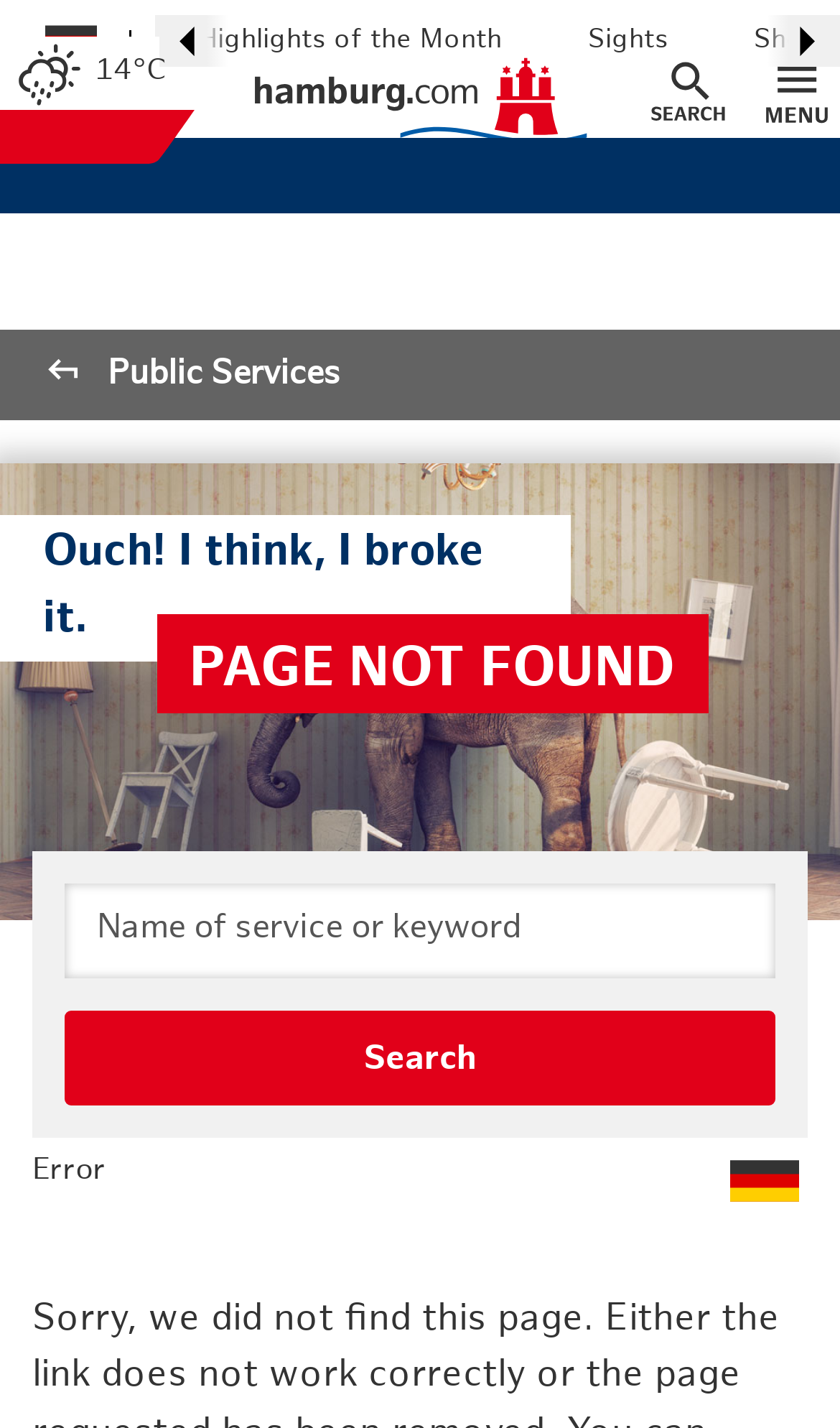Bounding box coordinates are specified in the format (top-left x, top-left y, bottom-right x, bottom-right y). All values are floating point numbers bounded between 0 and 1. Please provide the bounding box coordinate of the region this sentence describes: Highlights of the Month

[0.185, 0.02, 0.649, 0.038]